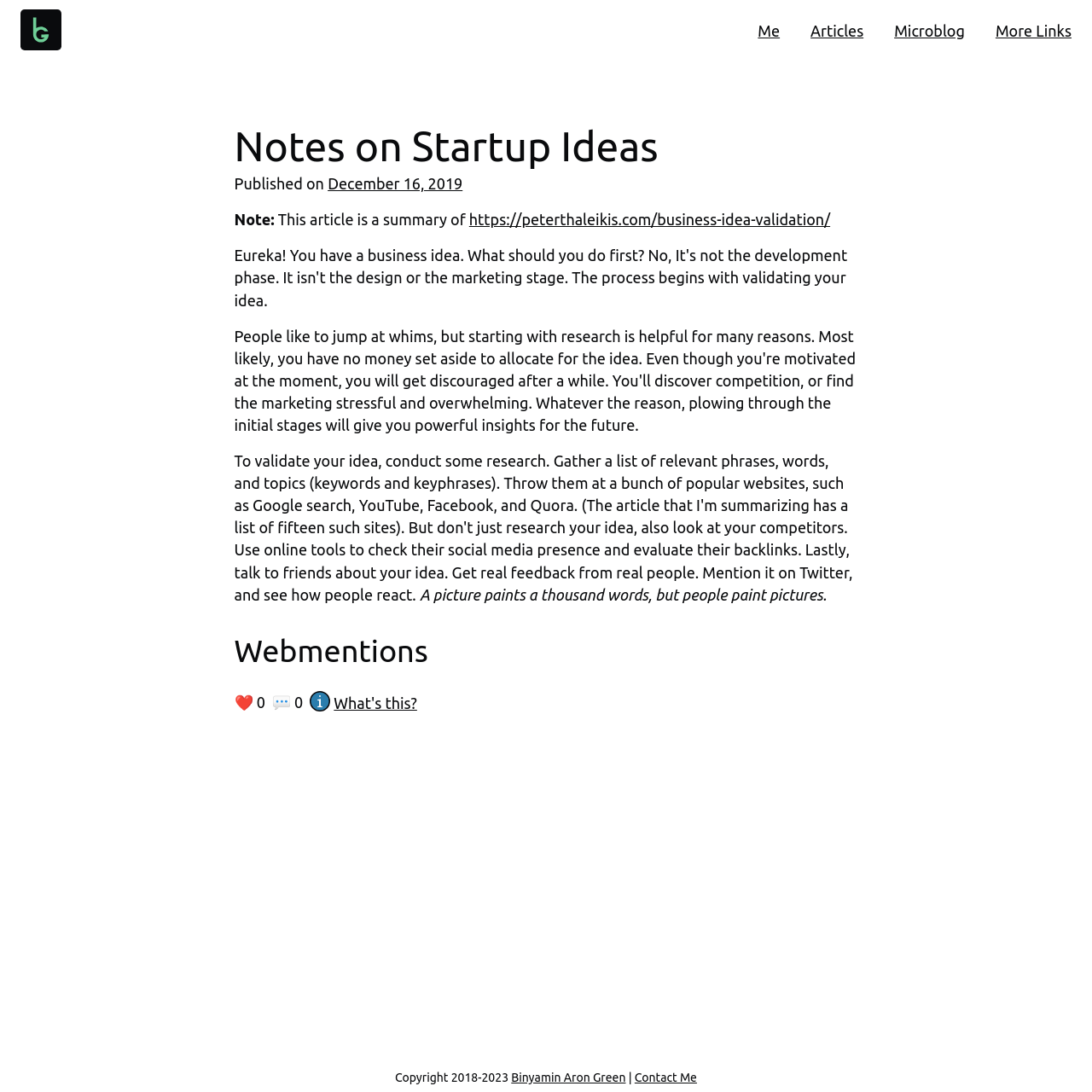Explain in detail what you observe on this webpage.

The webpage is titled "Notes on Startup Ideas" and has a navigation menu at the top with links to "Home", "Me", "Articles", "Microblog", and "More Links". Below the navigation menu, there is a main content area that takes up most of the page.

In the main content area, there is an article with a heading "Notes on Startup Ideas" and a publication date "December 16, 2019". The article starts with a note that it is a summary of an article from another website. The text then discusses the importance of research before starting to code when coming up with a business idea.

Below the article, there is a section titled "Webmentions" with information about likes and replies. There is also a link to learn more about webmentions.

At the bottom of the page, there is a footer area with copyright information, a link to the author's name, and a link to contact the author.

There are several images on the page, including a home icon in the navigation menu and an icon for likes and replies in the webmentions section.